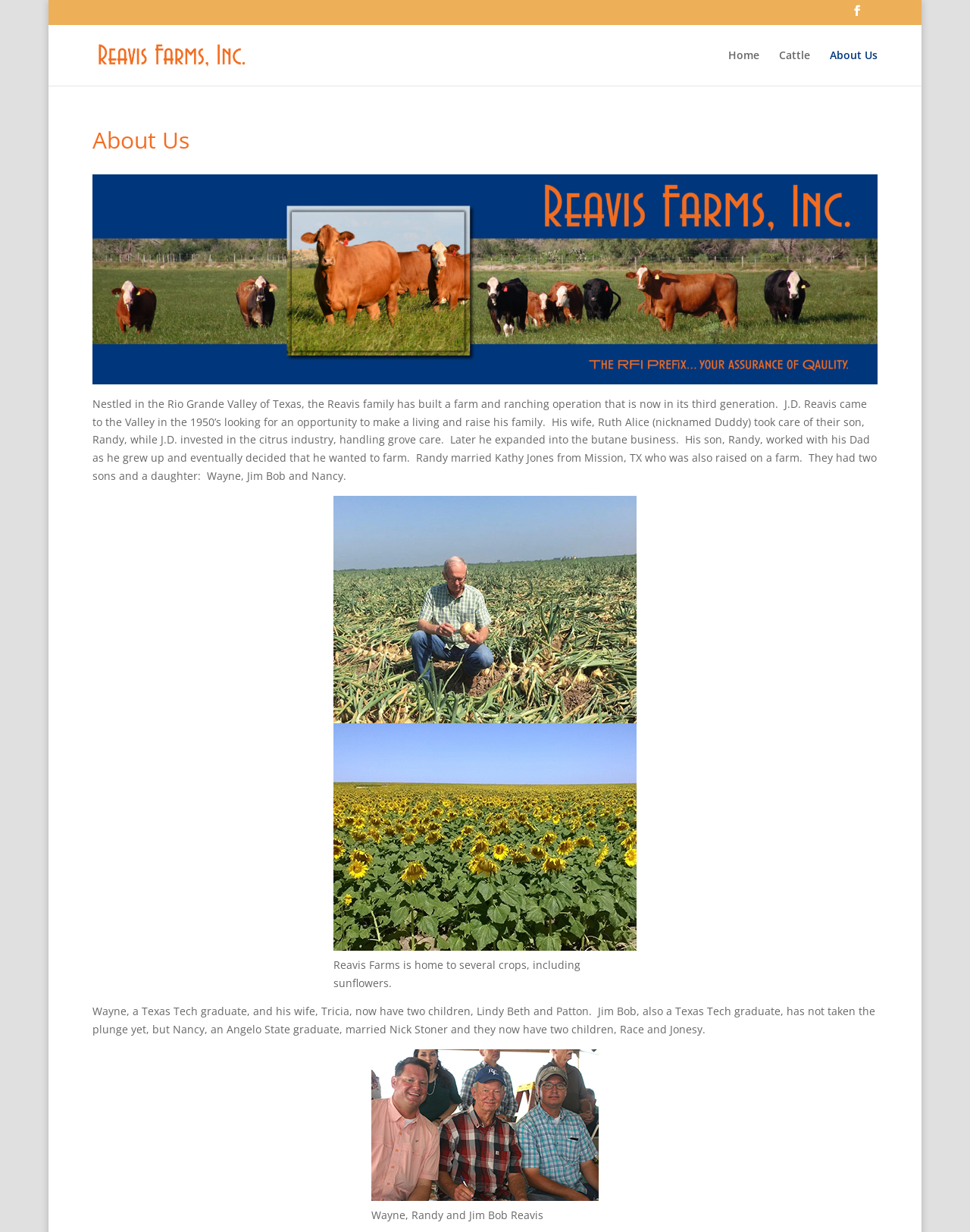Using the provided element description, identify the bounding box coordinates as (top-left x, top-left y, bottom-right x, bottom-right y). Ensure all values are between 0 and 1. Description: Home

[0.751, 0.04, 0.783, 0.069]